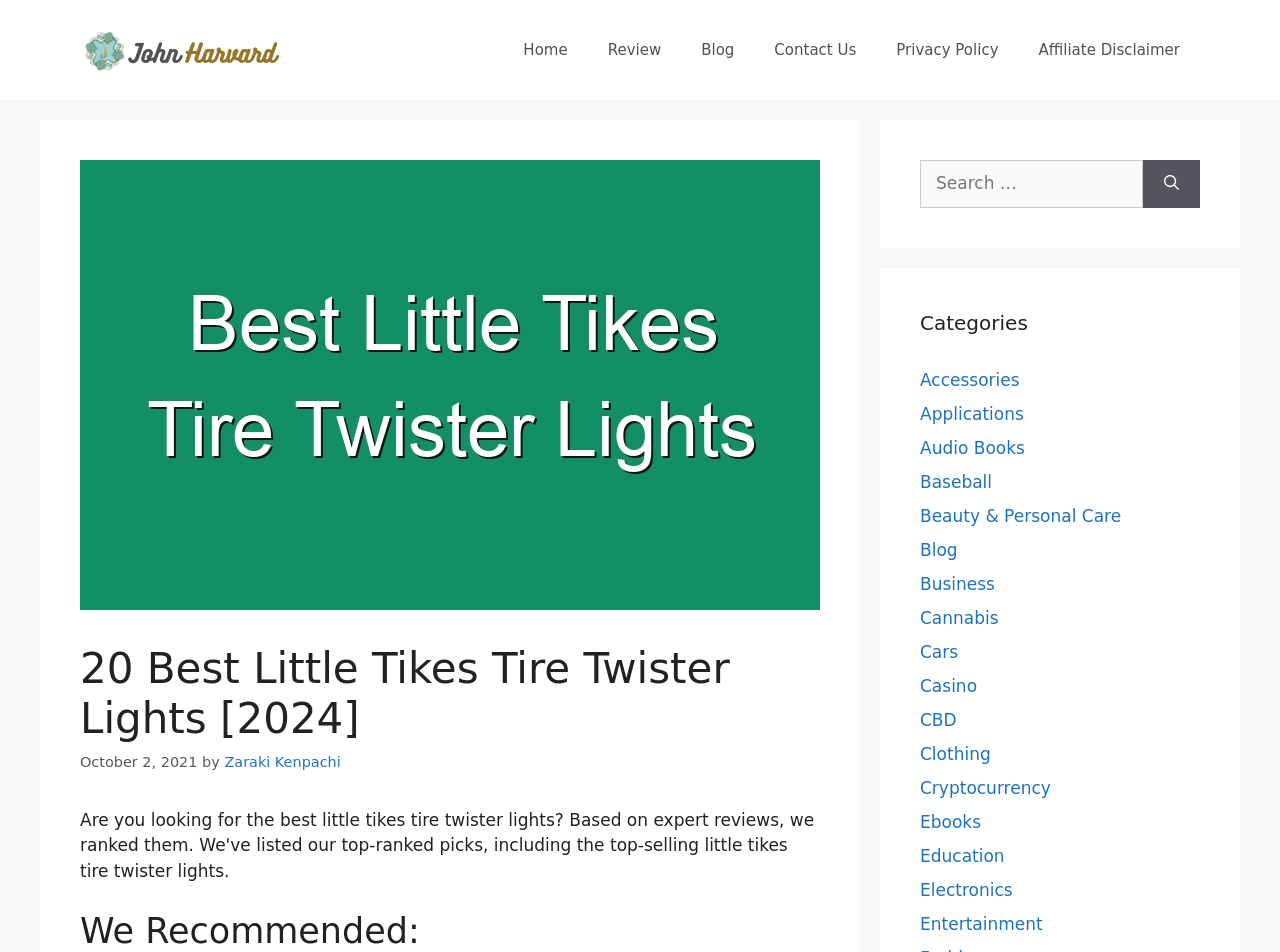Refer to the image and answer the question with as much detail as possible: What is the date of the article?

The date of the article can be found in the header section of the webpage, which contains a time element with the text 'October 2, 2021'.